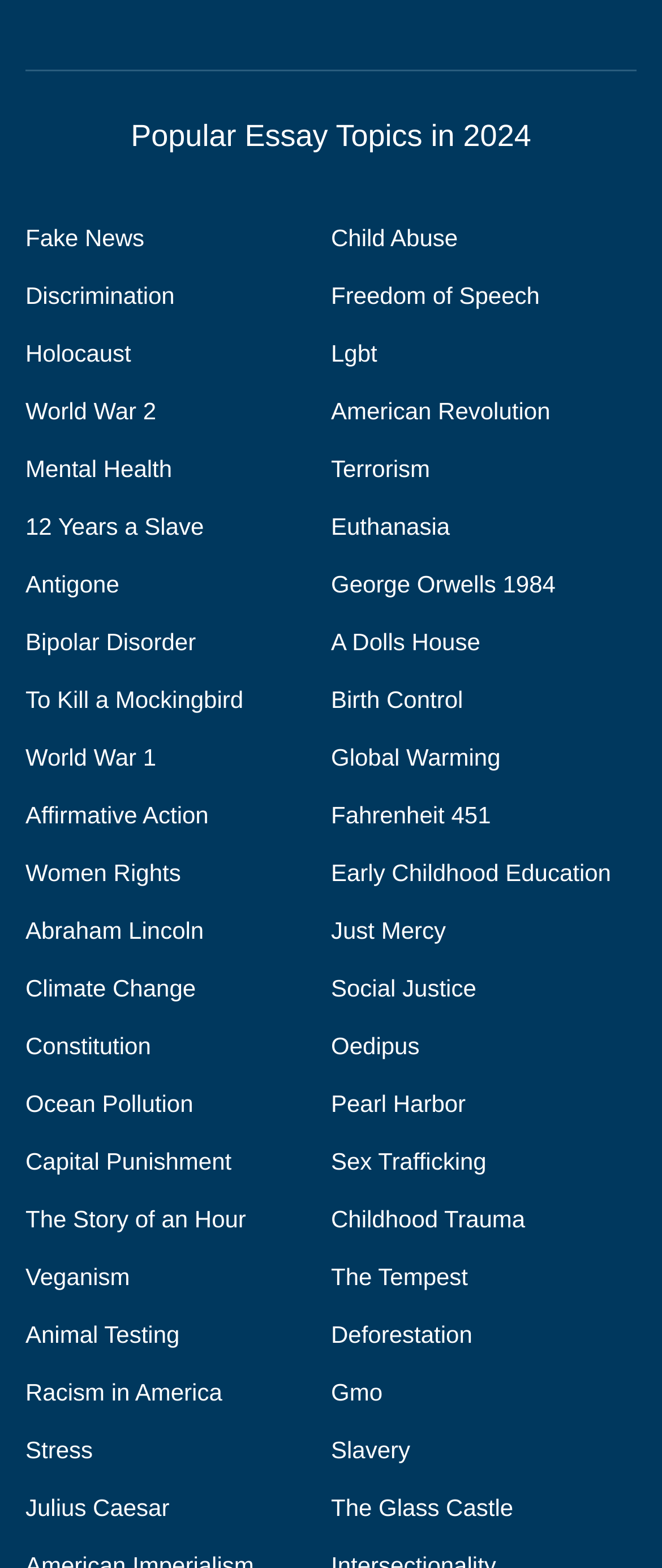What is the first essay topic listed?
Please give a detailed and elaborate explanation in response to the question.

I looked at the first link on the webpage, and it says 'Fake News', which is the first essay topic listed.